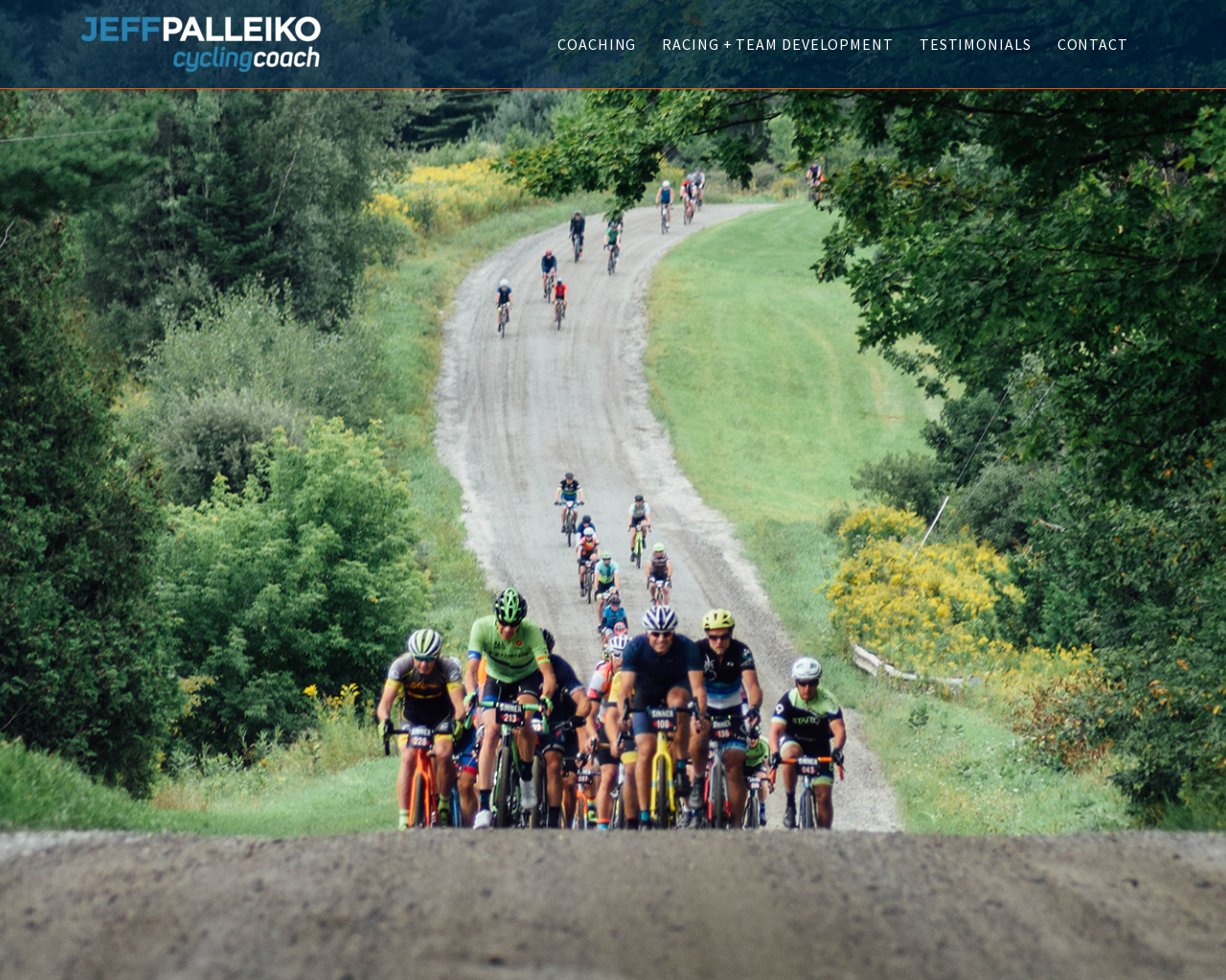How many navigation links are there?
Use the information from the image to give a detailed answer to the question.

There are four navigation links: 'COACHING', 'RACING + TEAM DEVELOPMENT', 'TESTIMONIALS', and 'CONTACT', which are arranged horizontally and have similar bounding box coordinates.